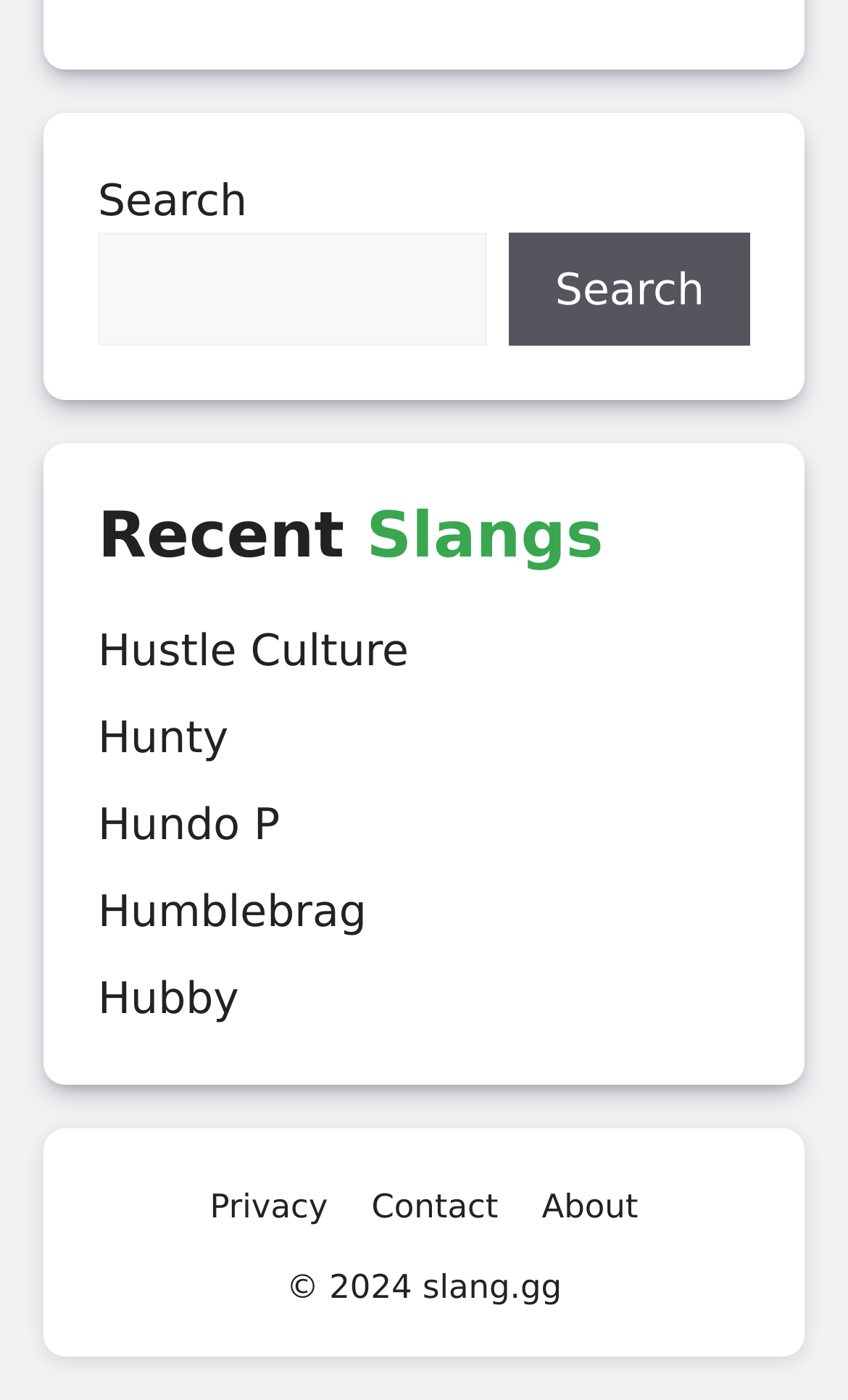Refer to the image and offer a detailed explanation in response to the question: How many links are there under 'Recent Slangs'?

Under the heading 'Recent Slangs', there are five links listed: 'Hustle Culture', 'Hunty', 'Hundo P', 'Humblebrag', and 'Hubby'. These links are likely related to recent slang terms.